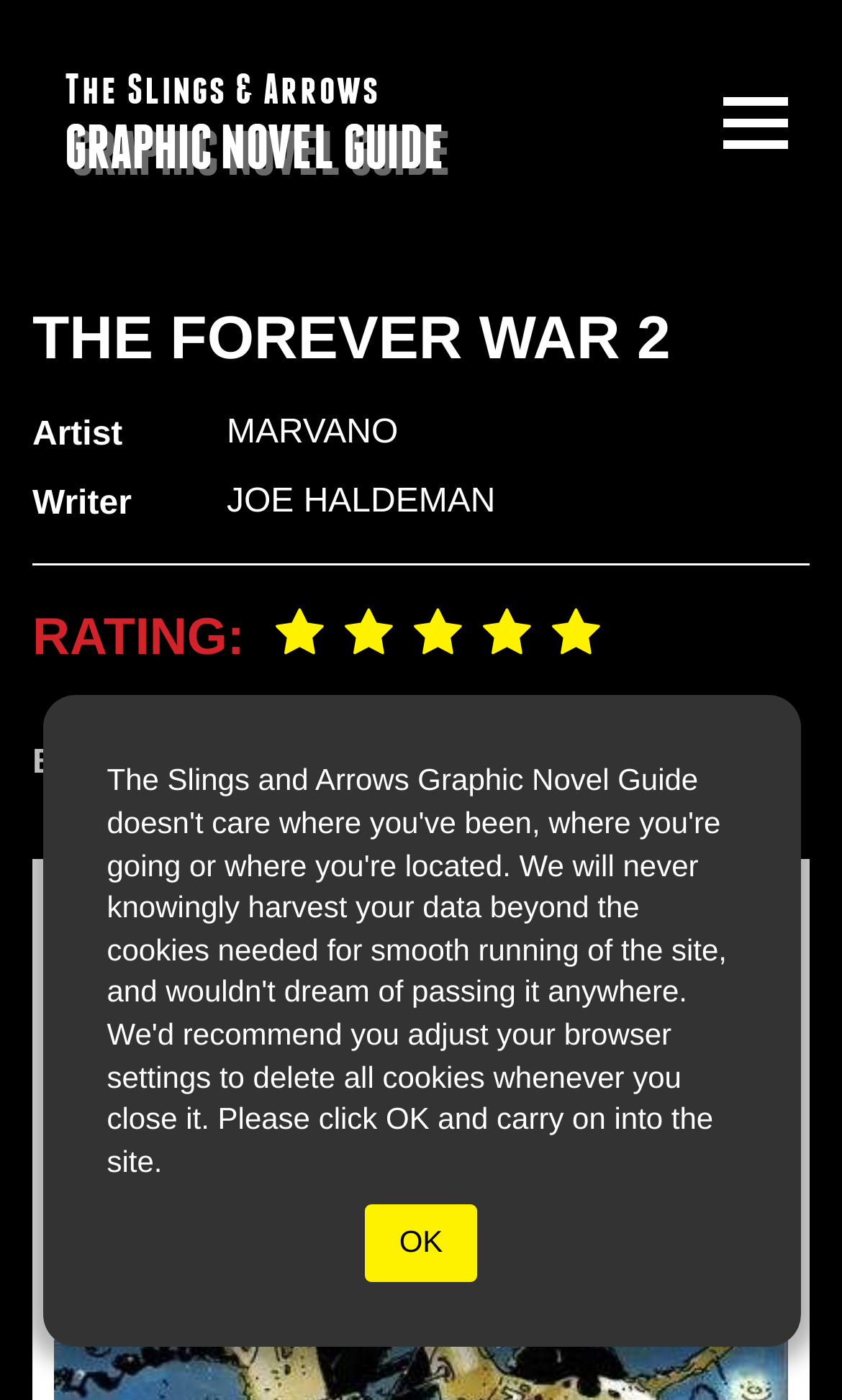Who wrote The Forever War 2?
Deliver a detailed and extensive answer to the question.

I found the answer by looking at the section that lists the credits of the graphic novel. The 'Writer' label is next to the name 'JOE HALDEMAN', which is also a link.